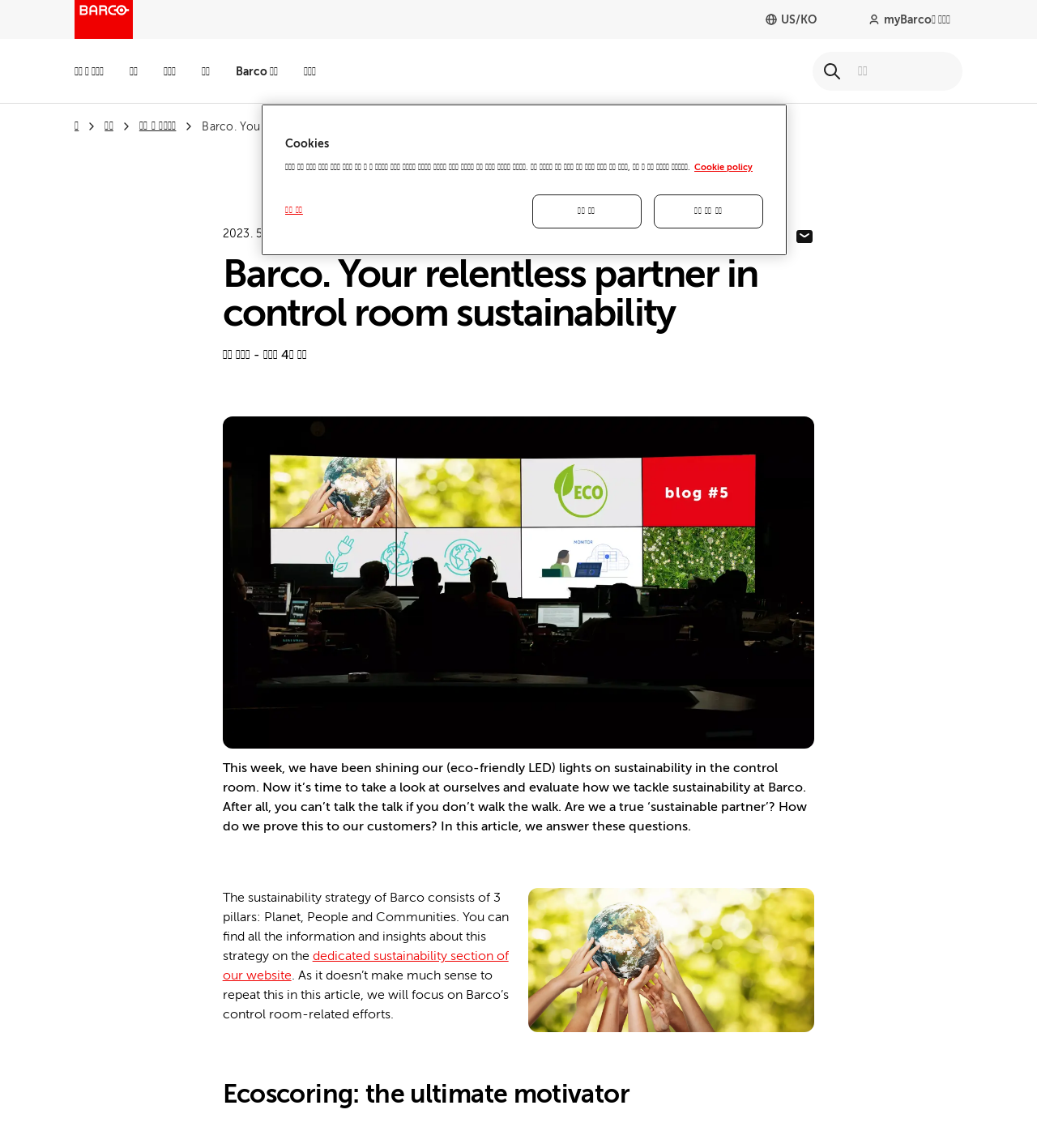Could you determine the bounding box coordinates of the clickable element to complete the instruction: "Enter your name"? Provide the coordinates as four float numbers between 0 and 1, i.e., [left, top, right, bottom].

None